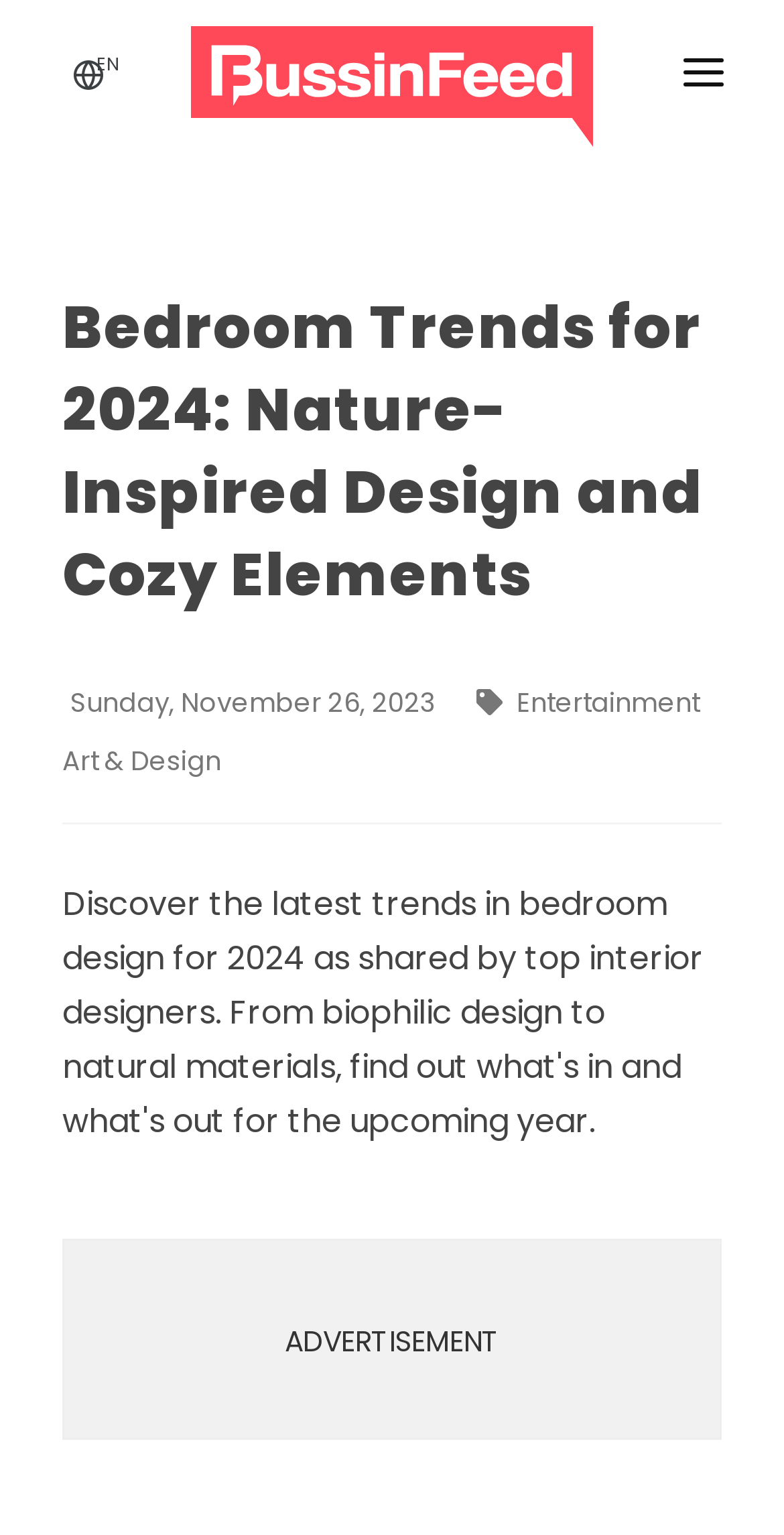Using the information from the screenshot, answer the following question thoroughly:
What is the name of the website?

The logo at the top left corner of the webpage has the text 'Logo BussinFeed.com', which indicates the name of the website.